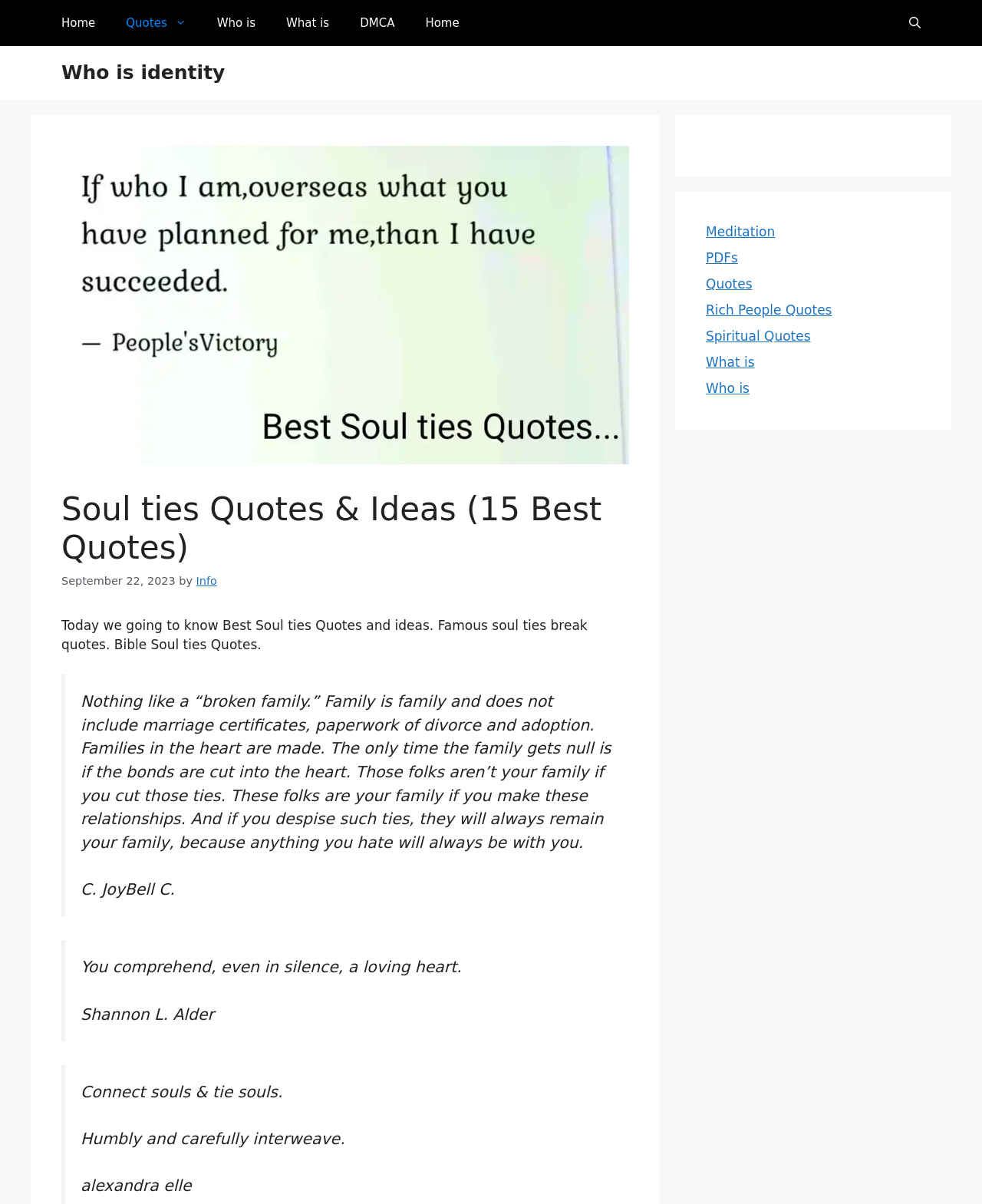Please find the bounding box coordinates of the element that must be clicked to perform the given instruction: "Read the quote by C. JoyBell C.". The coordinates should be four float numbers from 0 to 1, i.e., [left, top, right, bottom].

[0.082, 0.575, 0.622, 0.707]